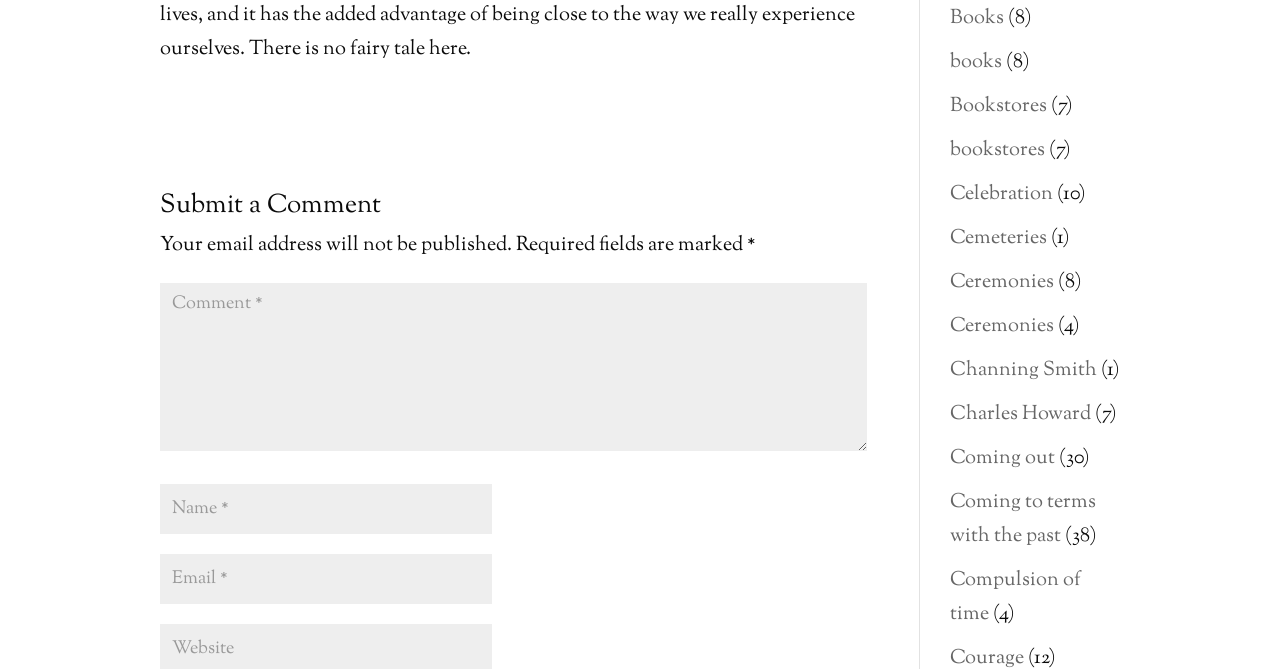Determine the coordinates of the bounding box that should be clicked to complete the instruction: "Click on the 'Celebration' link". The coordinates should be represented by four float numbers between 0 and 1: [left, top, right, bottom].

[0.742, 0.269, 0.822, 0.312]